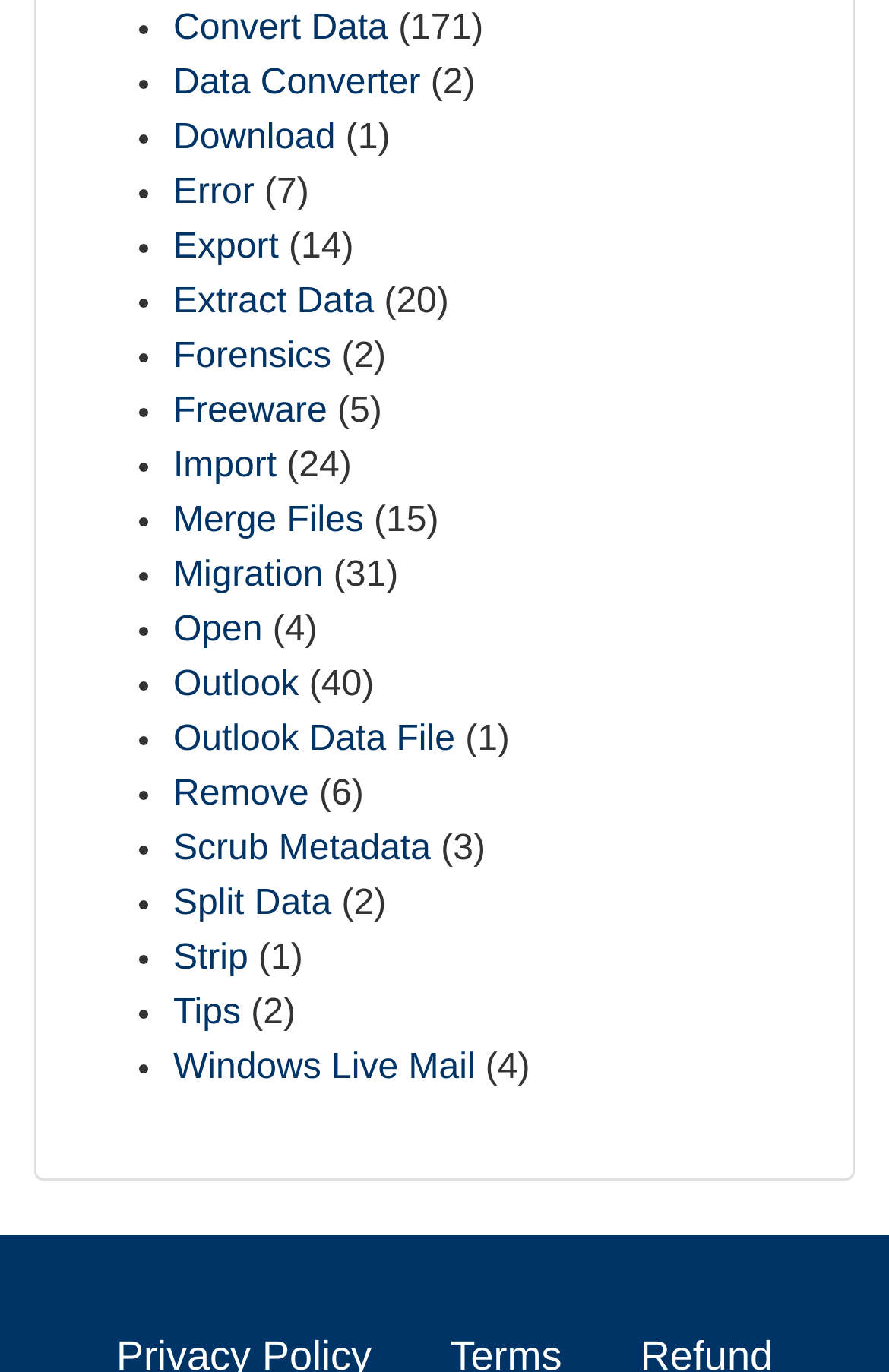Find the bounding box coordinates for the area you need to click to carry out the instruction: "Click Extract Data". The coordinates should be four float numbers between 0 and 1, indicated as [left, top, right, bottom].

[0.195, 0.205, 0.421, 0.234]